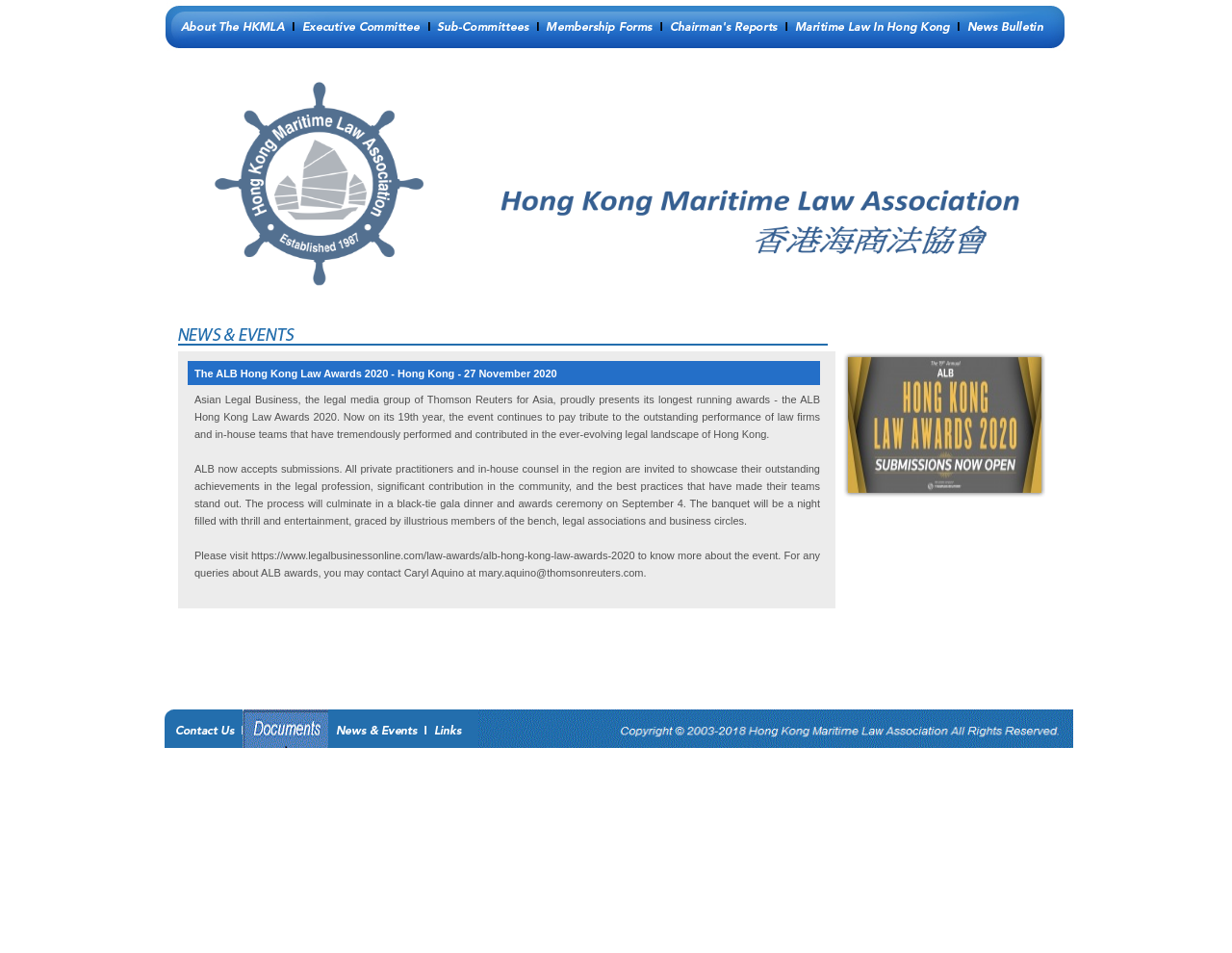Identify the bounding box coordinates of the element to click to follow this instruction: 'Click the link to know more about the ALB Hong Kong Law Awards 2020'. Ensure the coordinates are four float values between 0 and 1, provided as [left, top, right, bottom].

[0.145, 0.34, 0.855, 0.729]